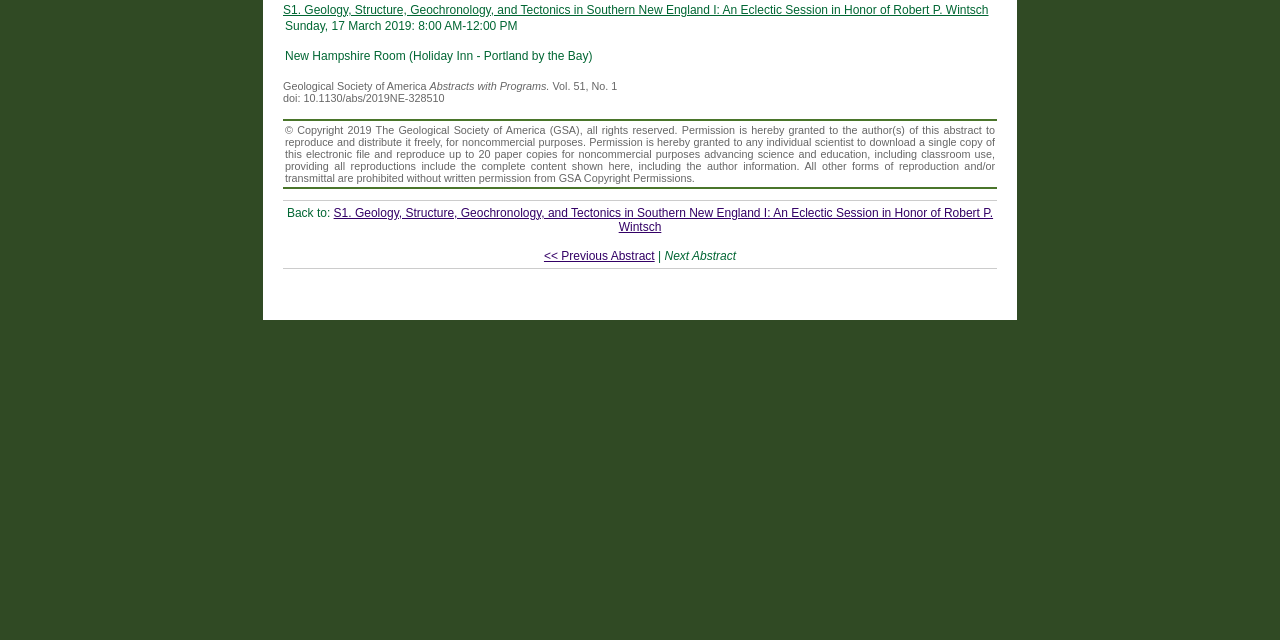Locate the bounding box of the UI element described in the following text: "<< Previous Abstract".

[0.425, 0.389, 0.511, 0.41]